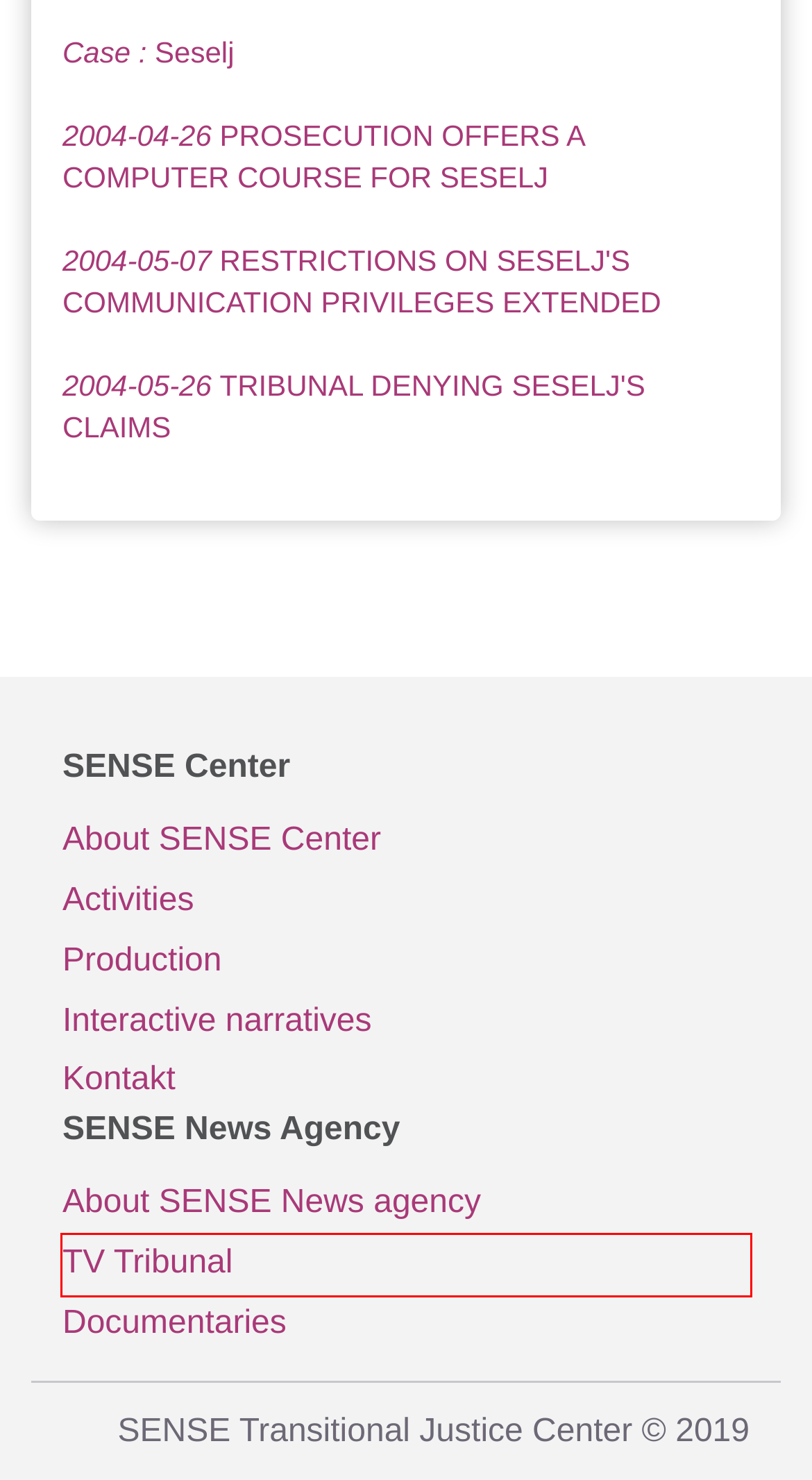Observe the provided screenshot of a webpage that has a red rectangle bounding box. Determine the webpage description that best matches the new webpage after clicking the element inside the red bounding box. Here are the candidates:
A. Documentaries | Sense Transitional Justice Center
B. Naslovna | Sense Transitional Justice Center
C. Activities | Sense Transitional Justice Center
D. Website feedback | Sense Transitional Justice Center
E. About | Sense Transitional Justice Center
F. TV tribunal | Sense Transitional Justice Center
G. Production | Sense Transitional Justice Center
H. Interactive narratives | Sense Transitional Justice Center

F